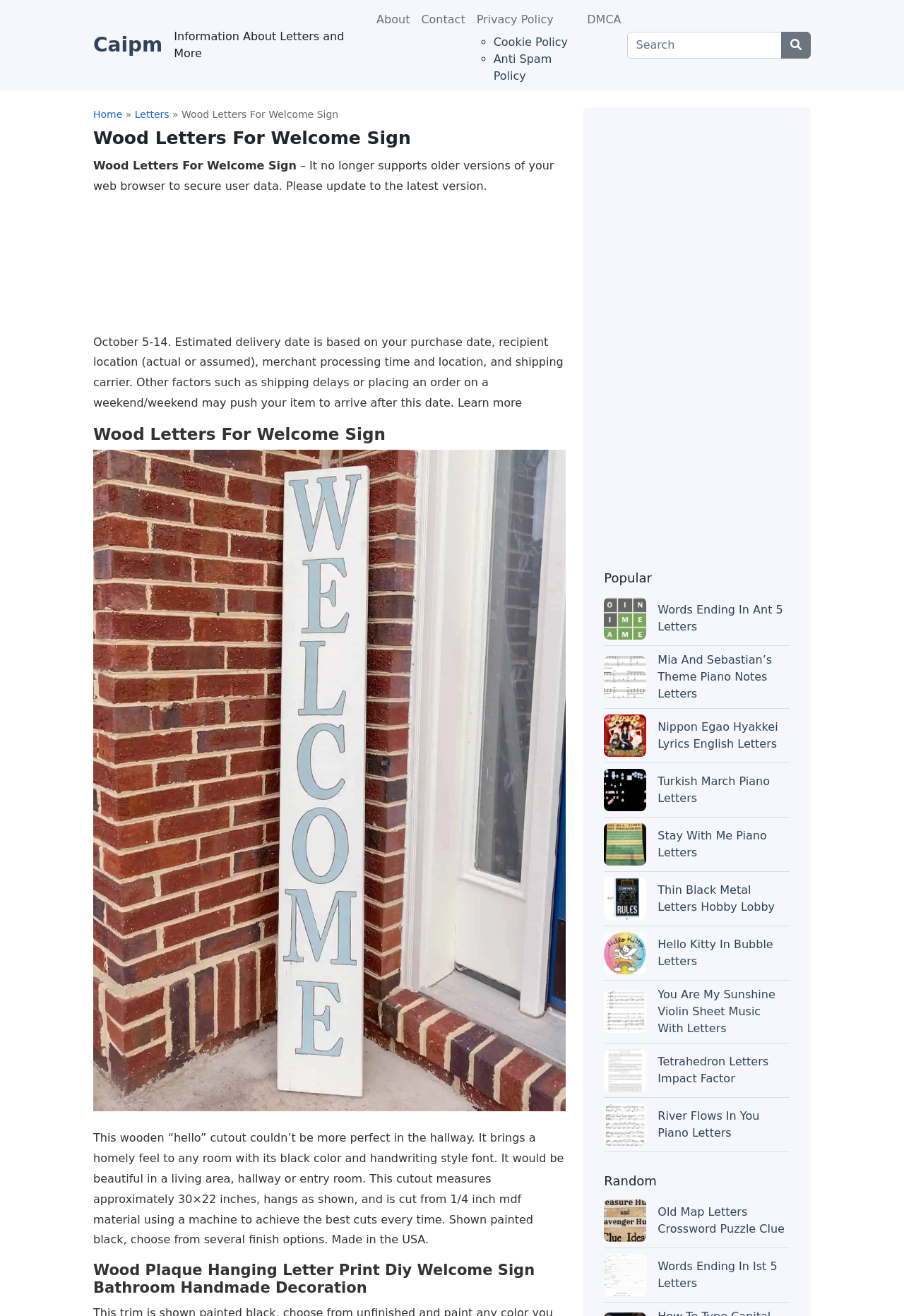Please answer the following question using a single word or phrase: 
What is the material of the wooden cutout?

1/4 inch mdf